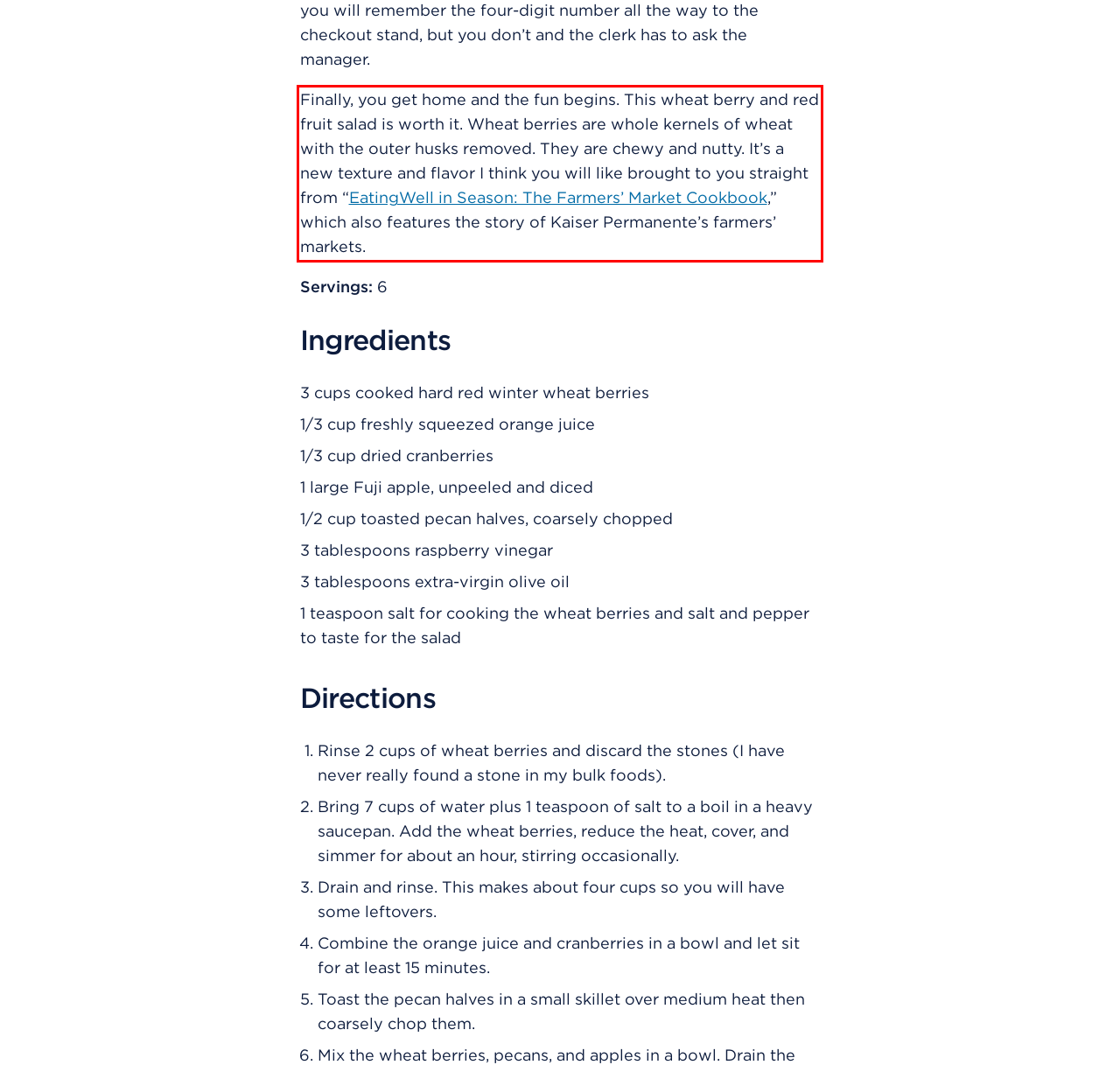Analyze the webpage screenshot and use OCR to recognize the text content in the red bounding box.

Finally, you get home and the fun begins. This wheat berry and red fruit salad is worth it. Wheat berries are whole kernels of wheat with the outer husks removed. They are chewy and nutty. It’s a new texture and flavor I think you will like brought to you straight from “EatingWell in Season: The Farmers’ Market Cookbook,” which also features the story of Kaiser Permanente’s farmers’ markets.